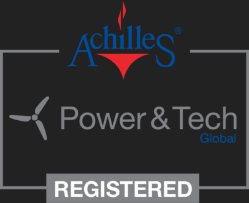What is the font style of 'Global'?
Answer with a single word or phrase, using the screenshot for reference.

Lighter font